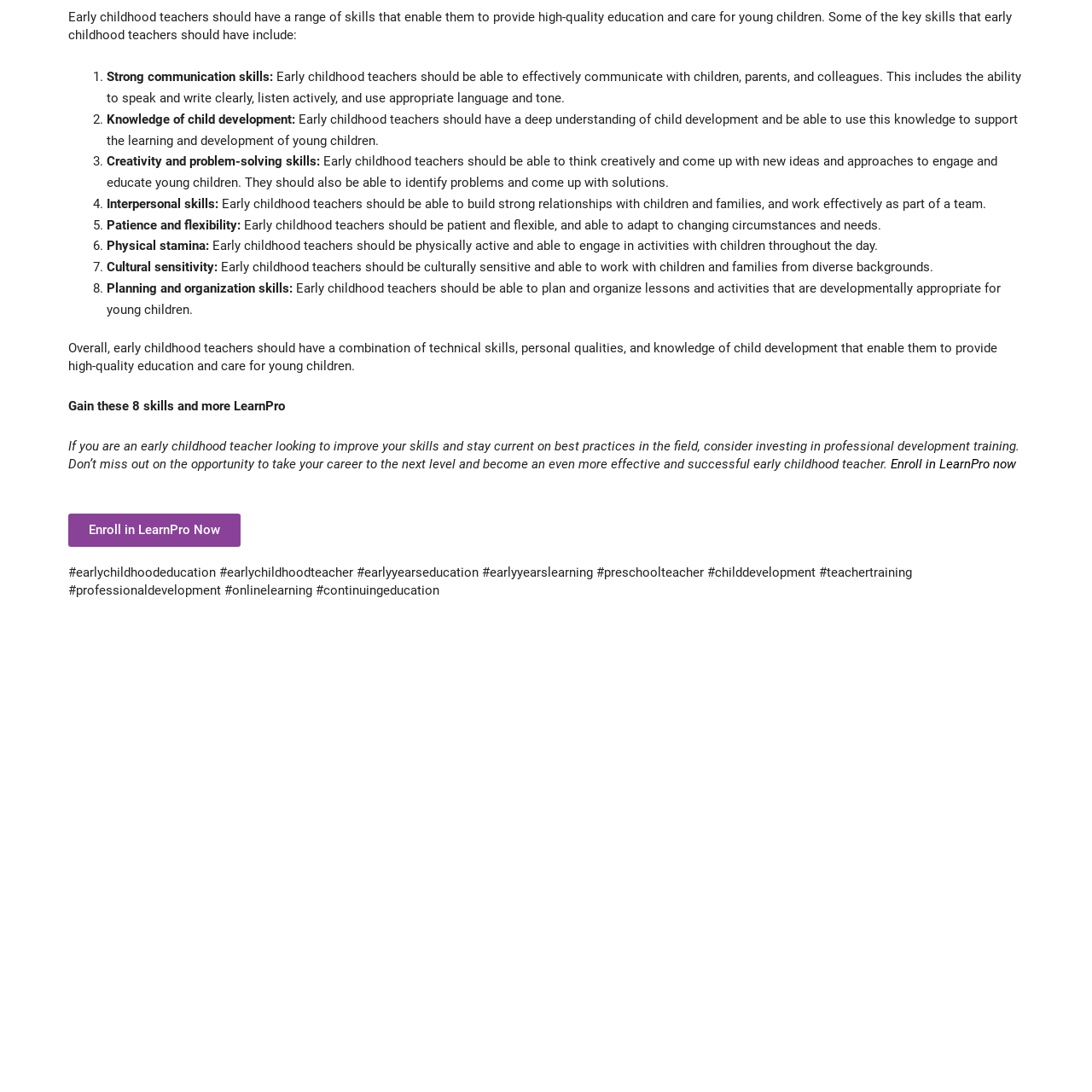What is the benefit of being culturally sensitive for early childhood teachers?
Please provide a comprehensive answer based on the contents of the image.

According to the webpage, being culturally sensitive is an important skill for early childhood teachers, as it enables them to work effectively with children and families from diverse backgrounds.